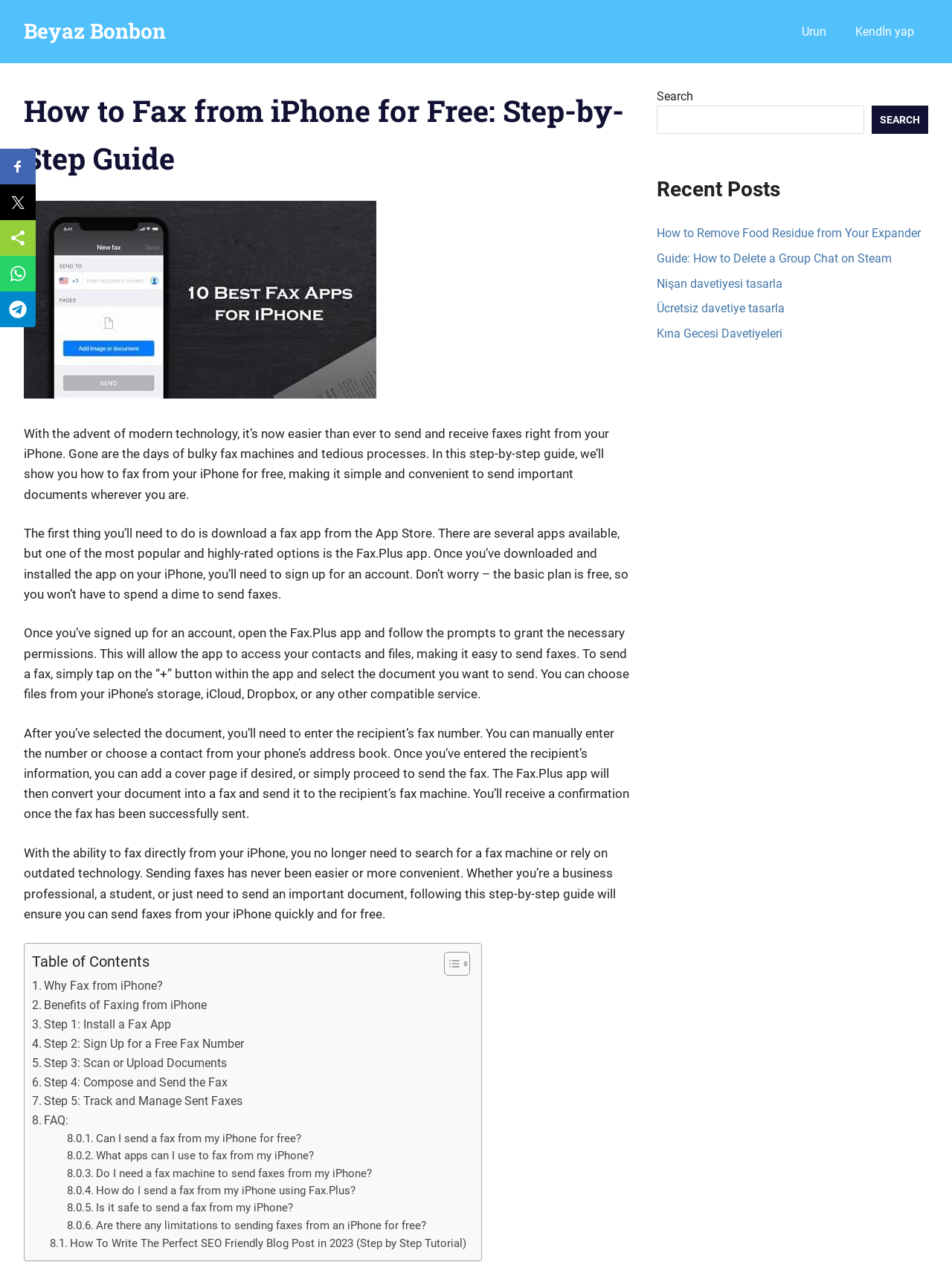Use a single word or phrase to answer the question: 
What is the purpose of the Fax.Plus app?

To send and receive faxes